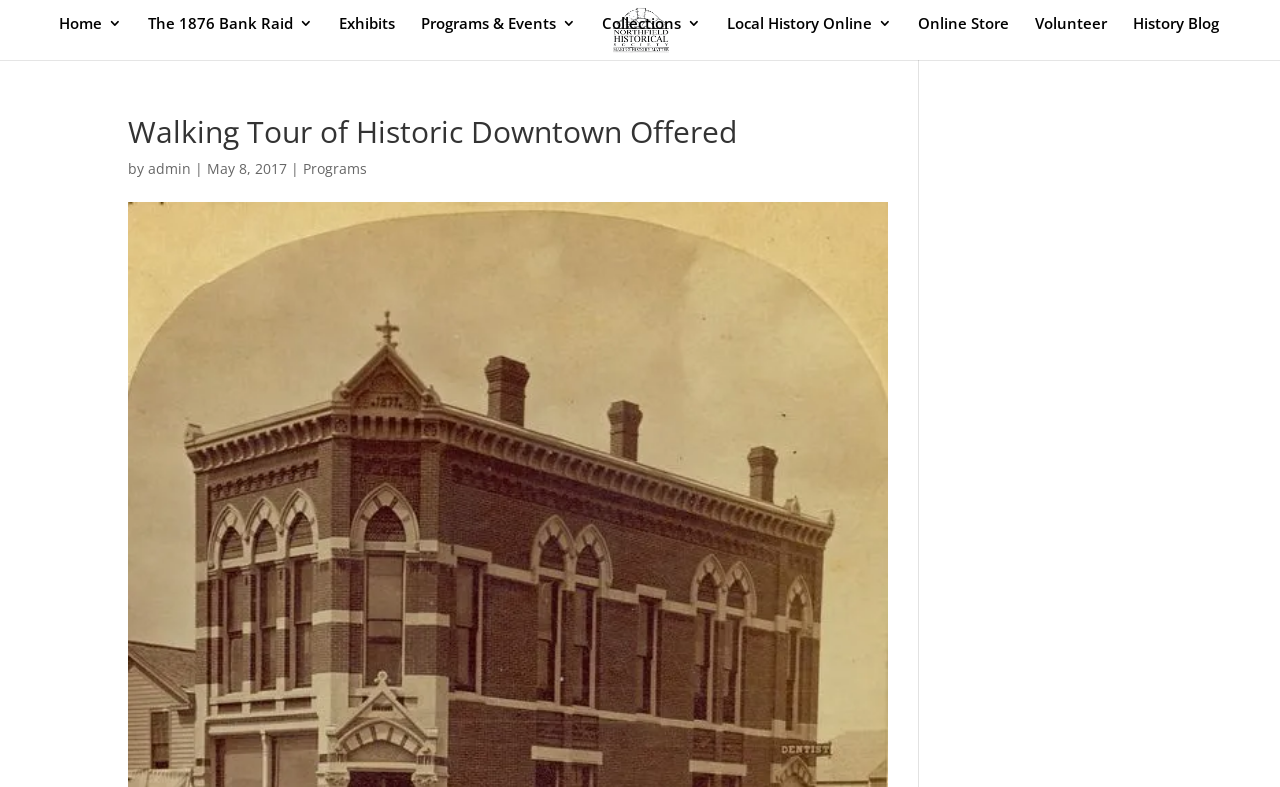Given the element description Online Store, identify the bounding box coordinates for the UI element on the webpage screenshot. The format should be (top-left x, top-left y, bottom-right x, bottom-right y), with values between 0 and 1.

[0.717, 0.02, 0.788, 0.076]